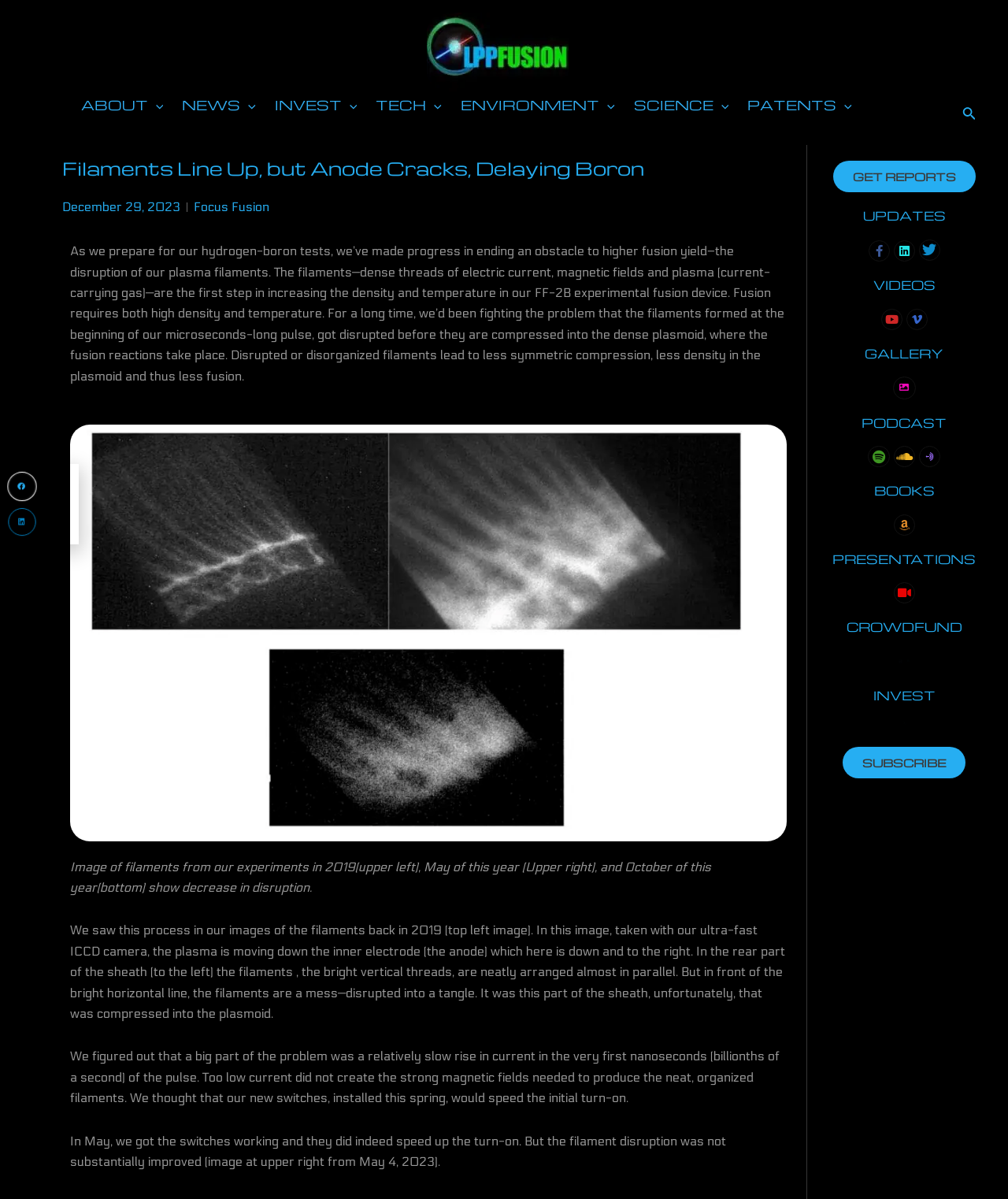Identify the bounding box coordinates of the clickable region required to complete the instruction: "Click on the 'LPP Fusion' link". The coordinates should be given as four float numbers within the range of 0 and 1, i.e., [left, top, right, bottom].

[0.423, 0.036, 0.564, 0.049]